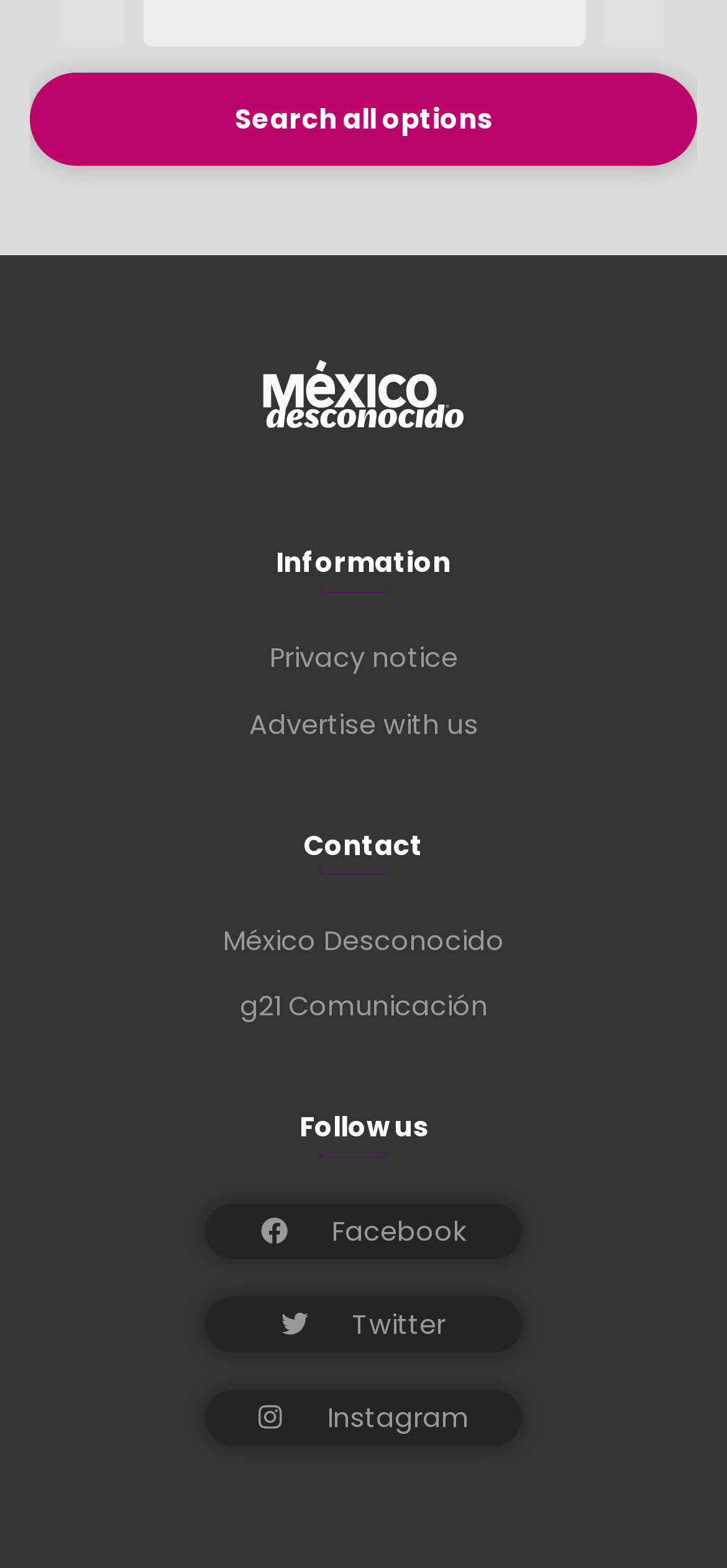Determine the bounding box coordinates of the region I should click to achieve the following instruction: "Search all options". Ensure the bounding box coordinates are four float numbers between 0 and 1, i.e., [left, top, right, bottom].

[0.04, 0.046, 0.96, 0.106]